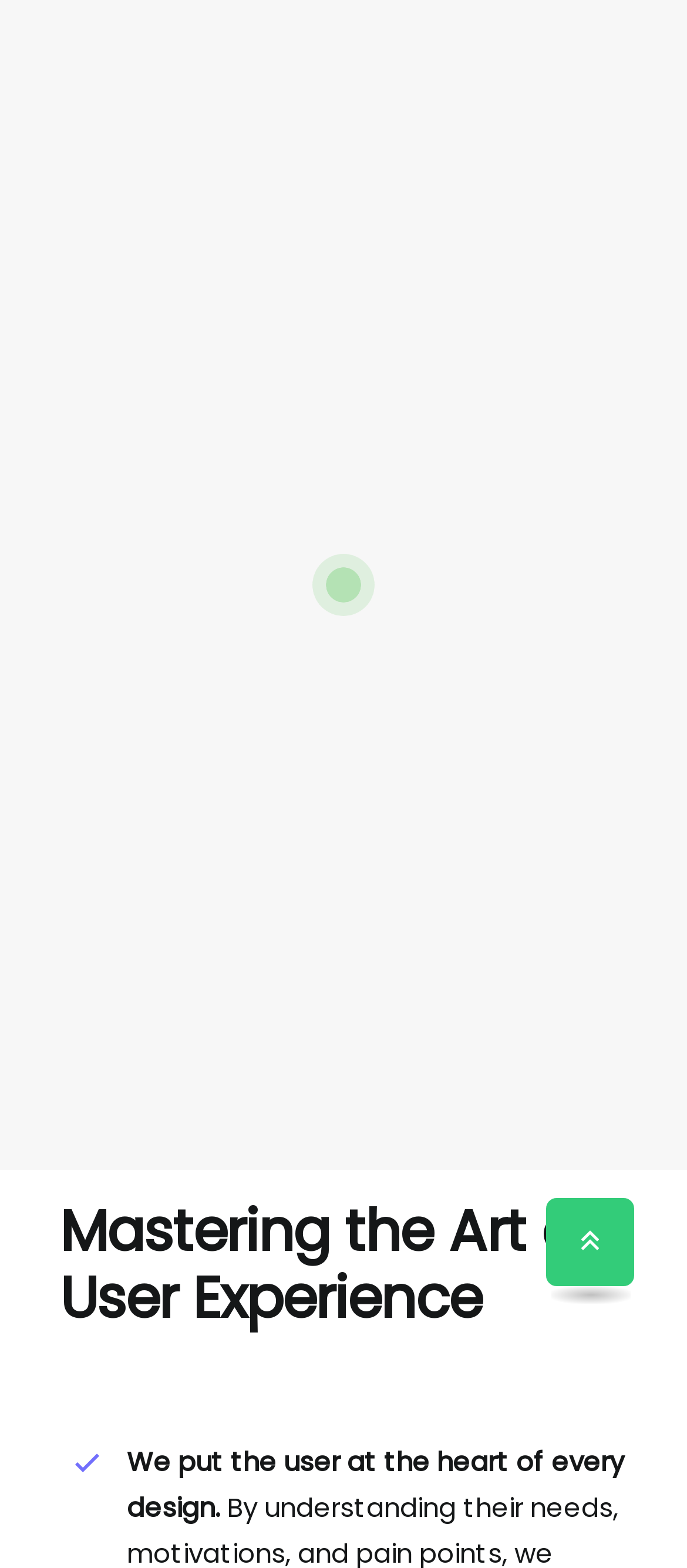Using the provided element description: "parent_node: PRODUCT", identify the bounding box coordinates. The coordinates should be four floats between 0 and 1 in the order [left, top, right, bottom].

[0.795, 0.764, 0.923, 0.821]